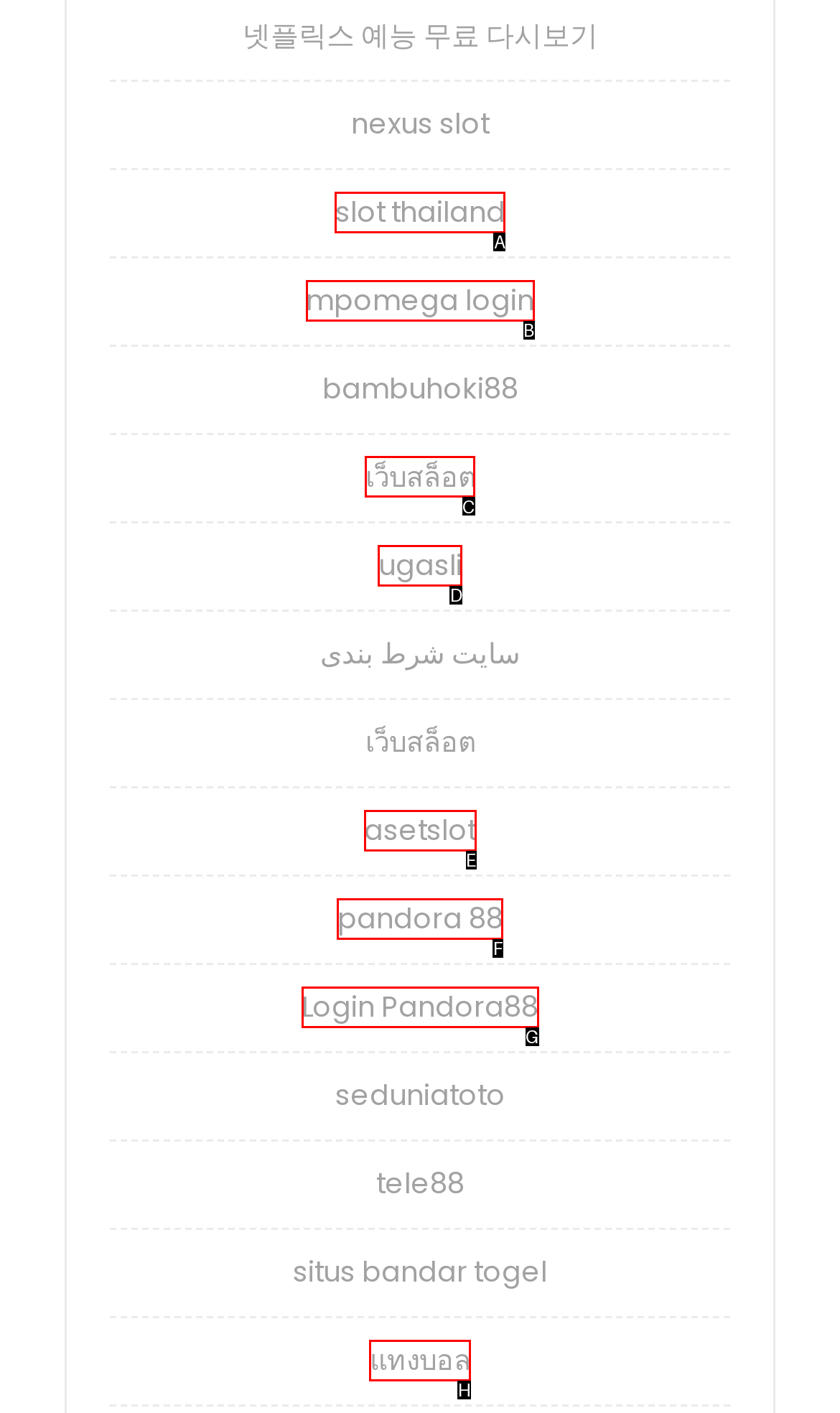Determine which UI element I need to click to achieve the following task: check out เว็บสล็อต Provide your answer as the letter of the selected option.

C